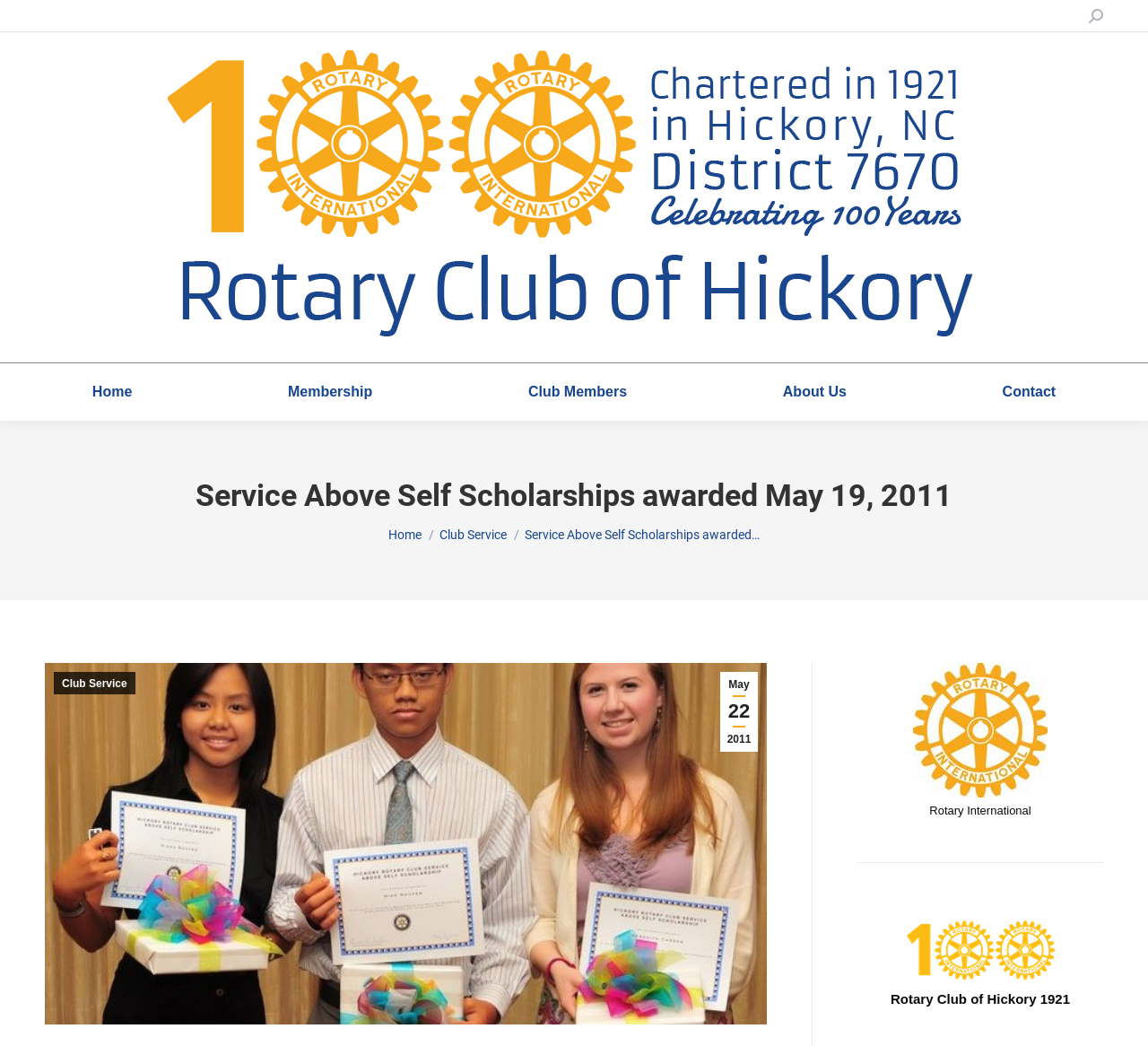Specify the bounding box coordinates of the area to click in order to follow the given instruction: "view club members."

[0.403, 0.363, 0.603, 0.387]